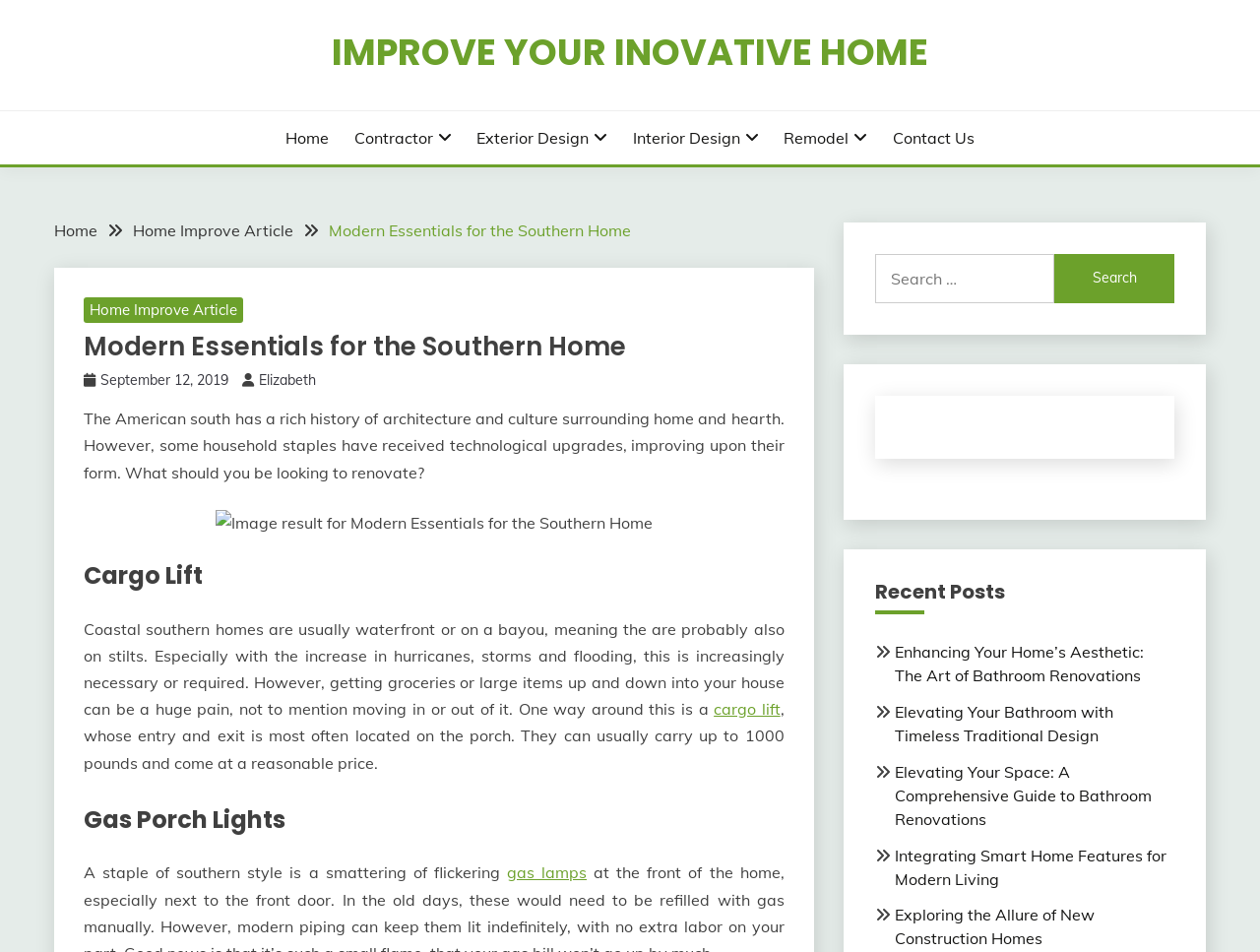Provide a short, one-word or phrase answer to the question below:
What is the function of the search bar?

Searching the website